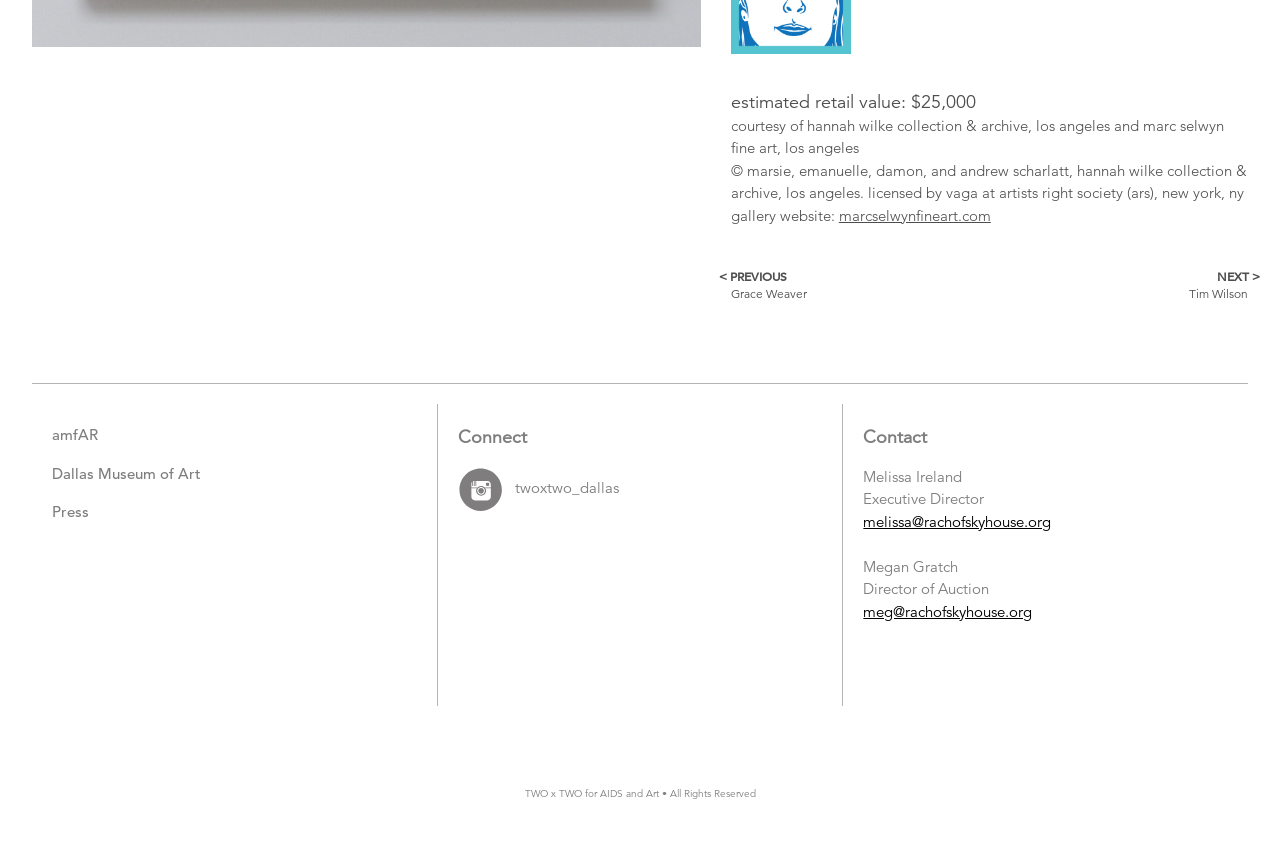Please specify the bounding box coordinates for the clickable region that will help you carry out the instruction: "visit the gallery website".

[0.571, 0.244, 0.655, 0.267]